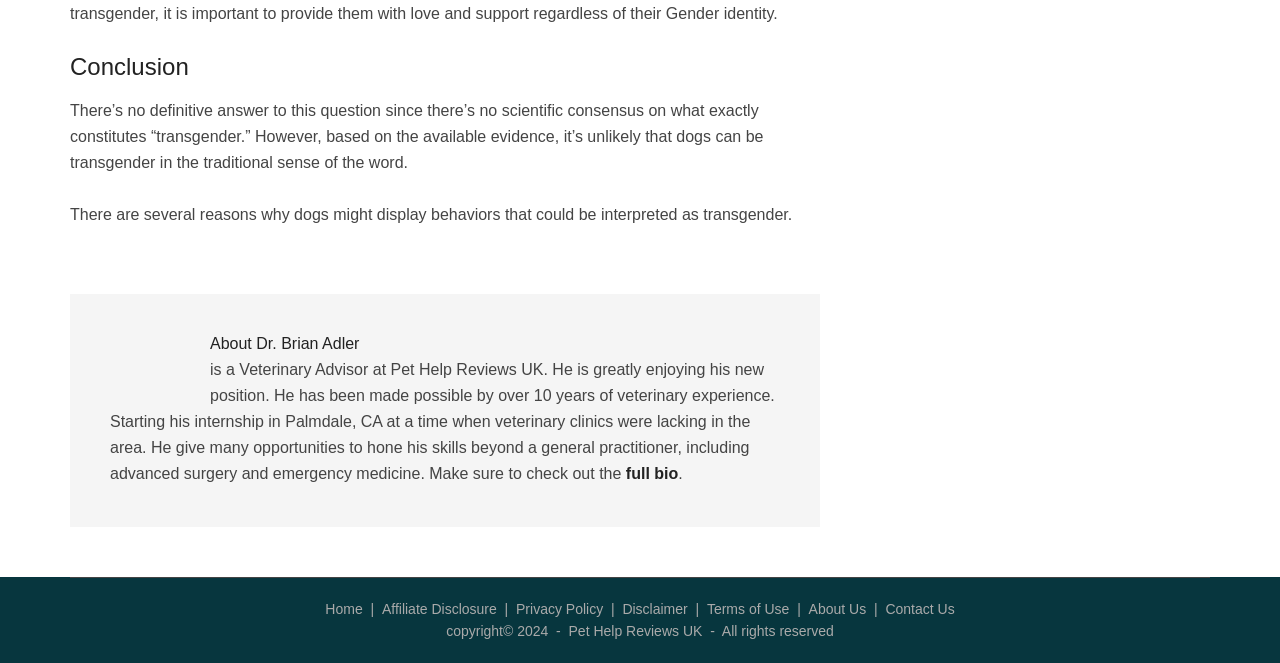What is the topic of the article?
Look at the screenshot and give a one-word or phrase answer.

Transgender dogs